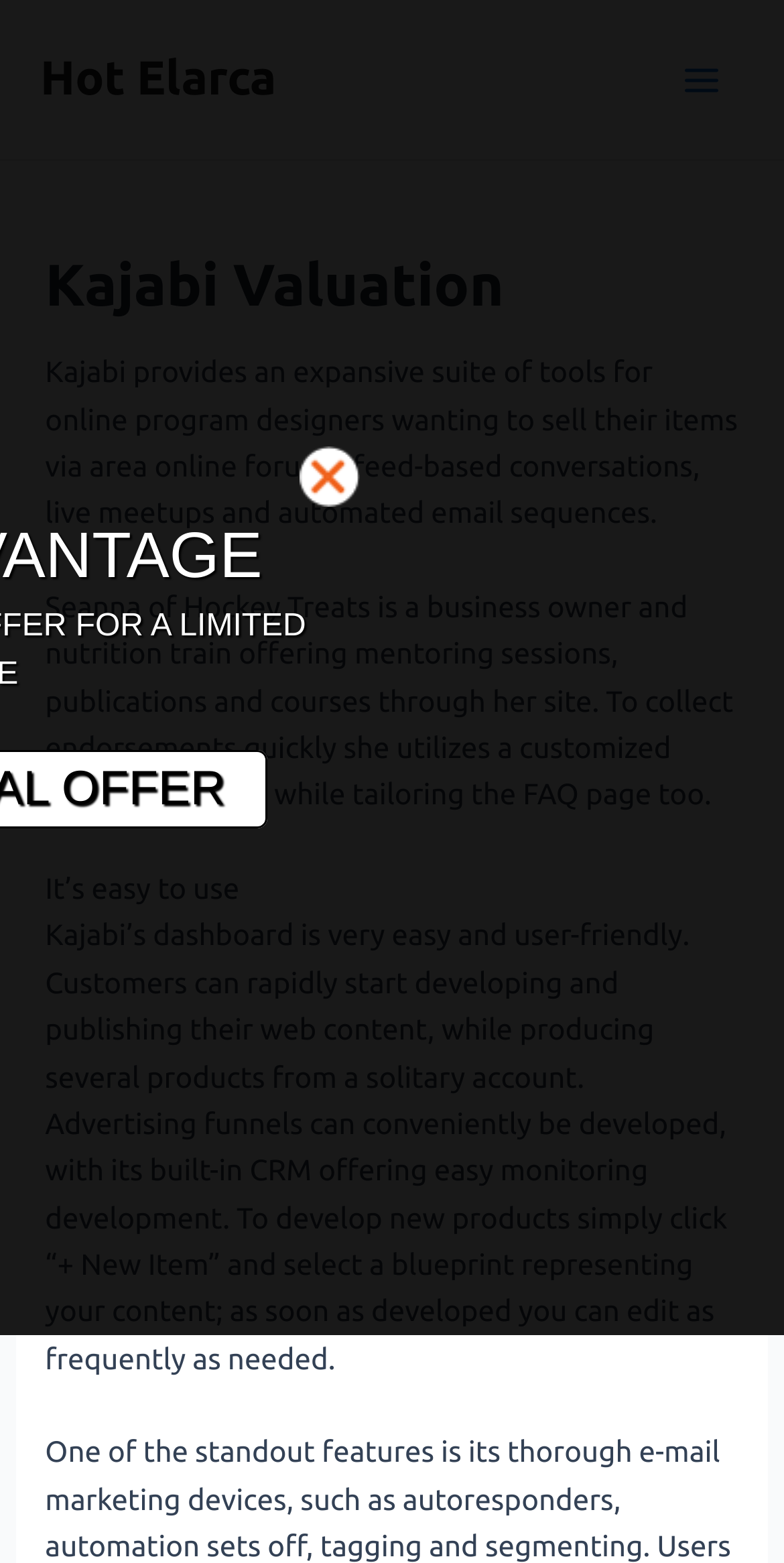Look at the image and answer the question in detail:
What is Kajabi's dashboard like?

The webpage describes Kajabi's dashboard as very easy and user-friendly, allowing customers to rapidly start developing and publishing their web content, while producing several products from a solitary account.